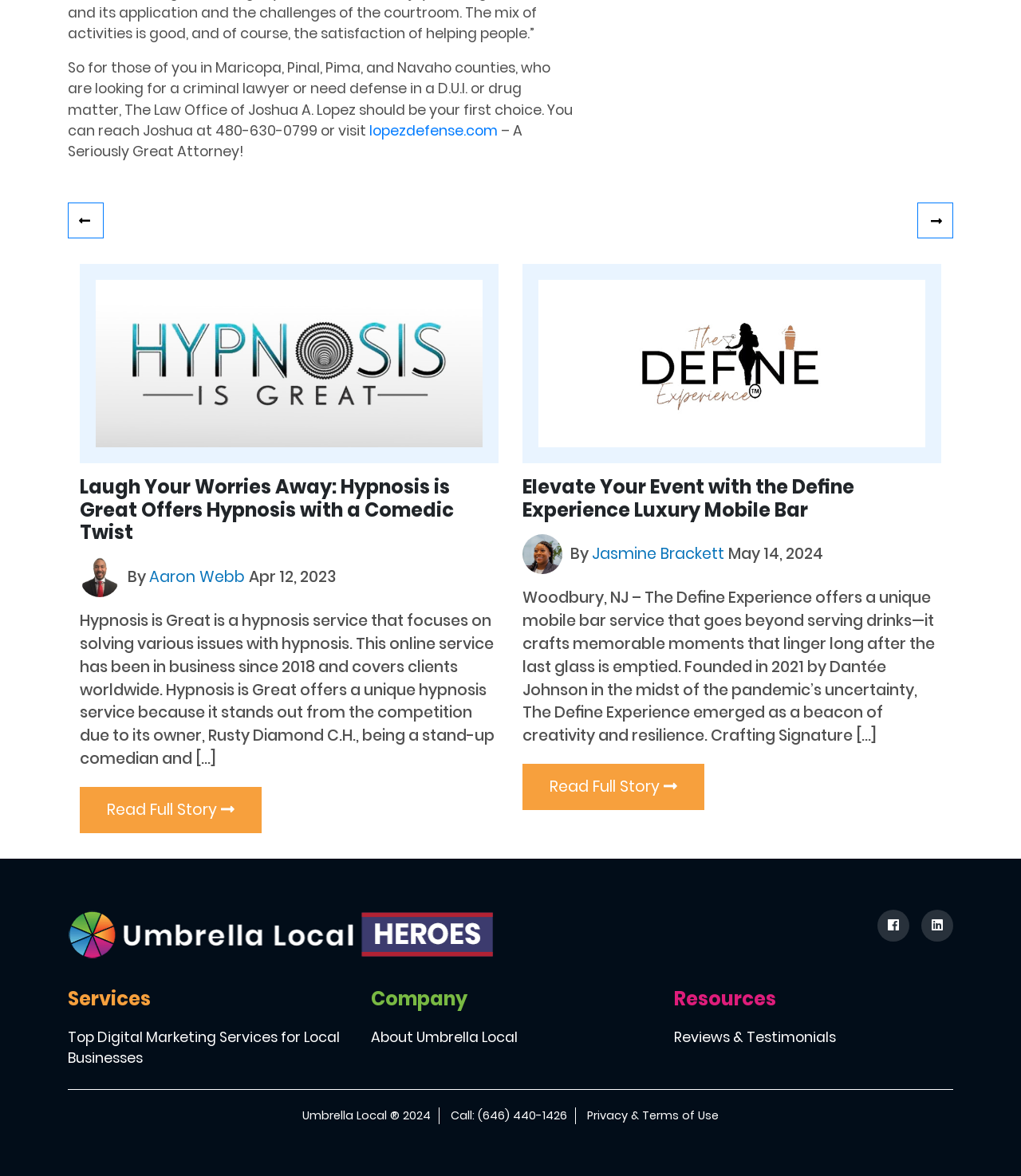Give a one-word or short-phrase answer to the following question: 
What is the company name of the website?

Umbrella Local